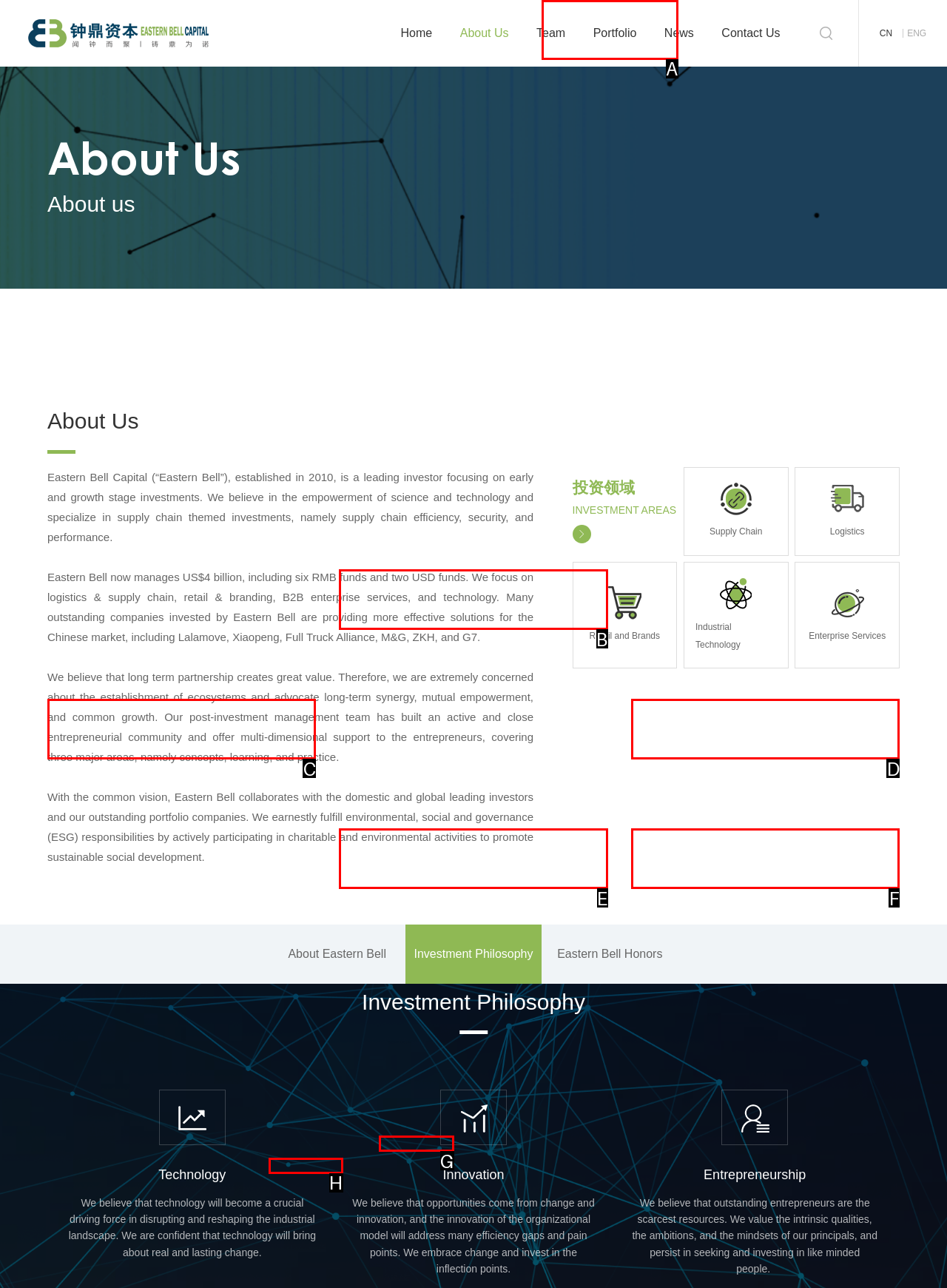Choose the HTML element that should be clicked to accomplish the task: Contact Us. Answer with the letter of the chosen option.

G